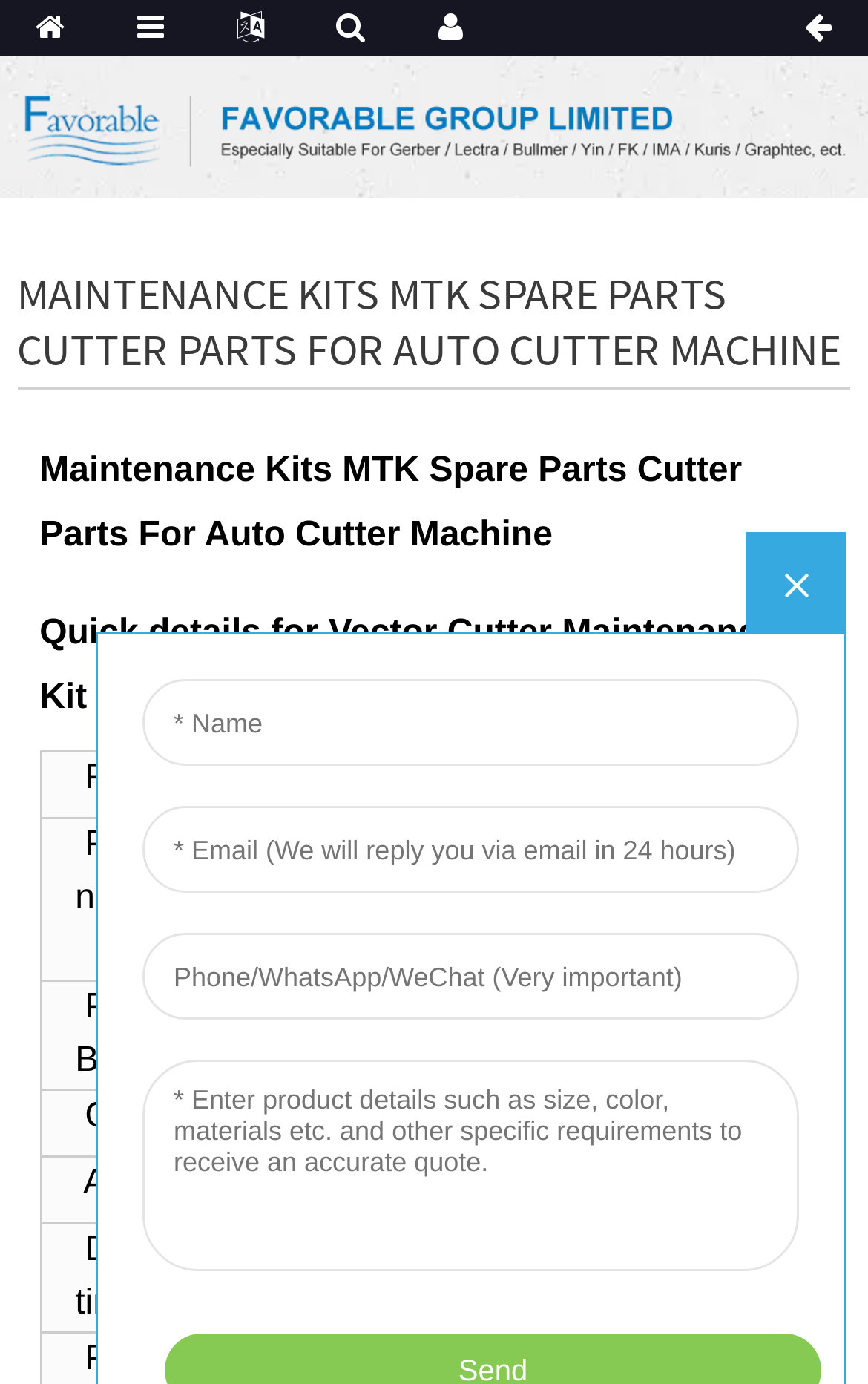What is the product brand of the maintenance kit?
Please answer the question with as much detail and depth as you can.

By examining the webpage, I found a table that lists the details of the maintenance kit. In the row that corresponds to 'Product Brand:', the value is 'Favorable'.